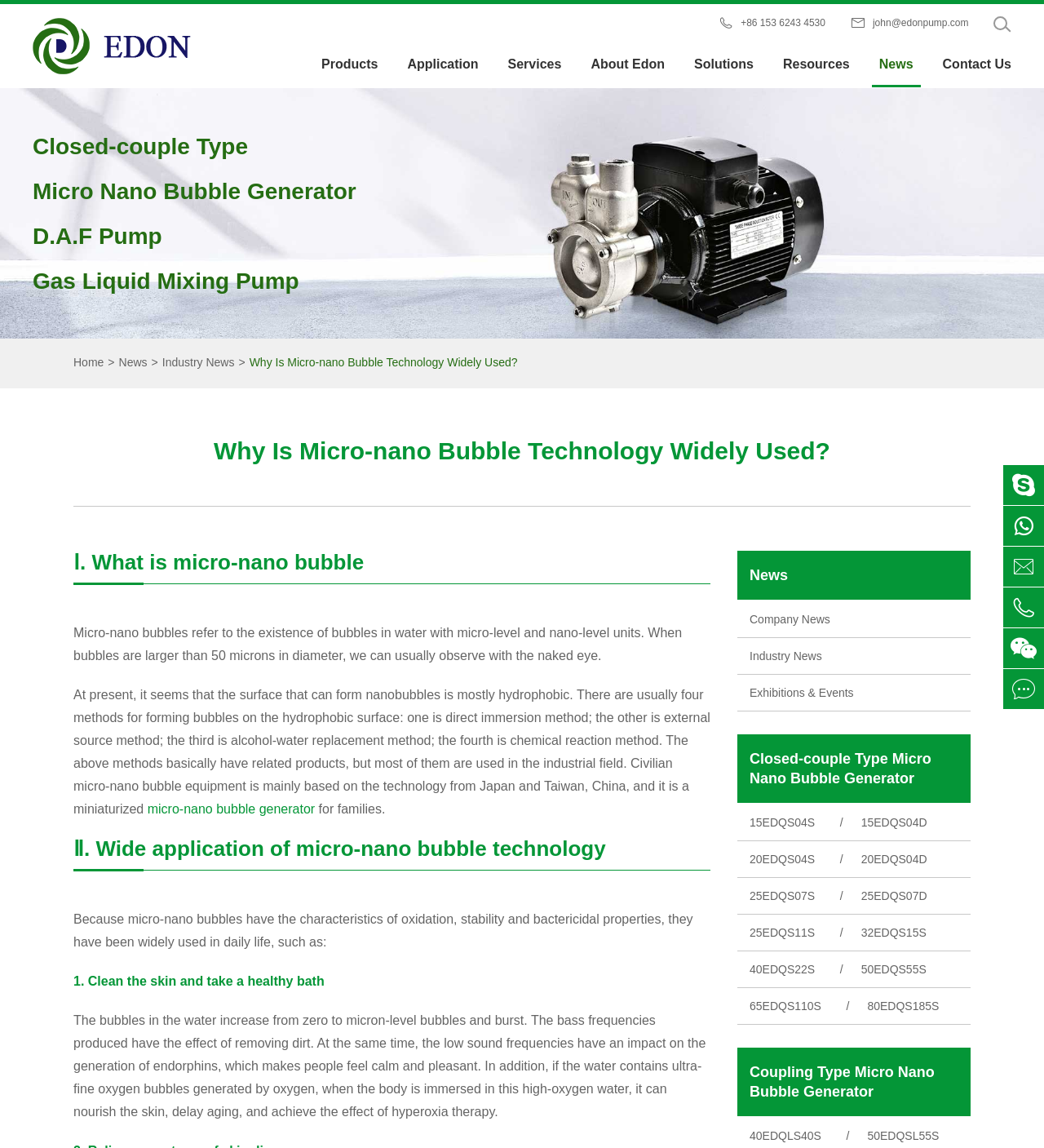Please determine the bounding box coordinates for the UI element described as: "micro-nano bubble generator".

[0.141, 0.699, 0.302, 0.711]